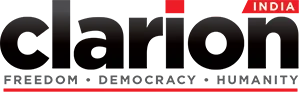Describe all elements and aspects of the image.

The image features the logo of "Clarion India," prominently displaying the publication's name in bold, stylized letters. The logo emphasizes key values with the words "FREEDOM," "DEMOCRACY," and "HUMANITY" arranged beneath, reflecting the brand's commitment to these ideals. The word "INDIA" is highlighted in red, situated at the top right of the logo, which signifies its focus on regional and national issues. This visual identity serves to enhance the publication’s mission of informing and engaging its audience on matters of societal importance, particularly relevant to the Indian context.